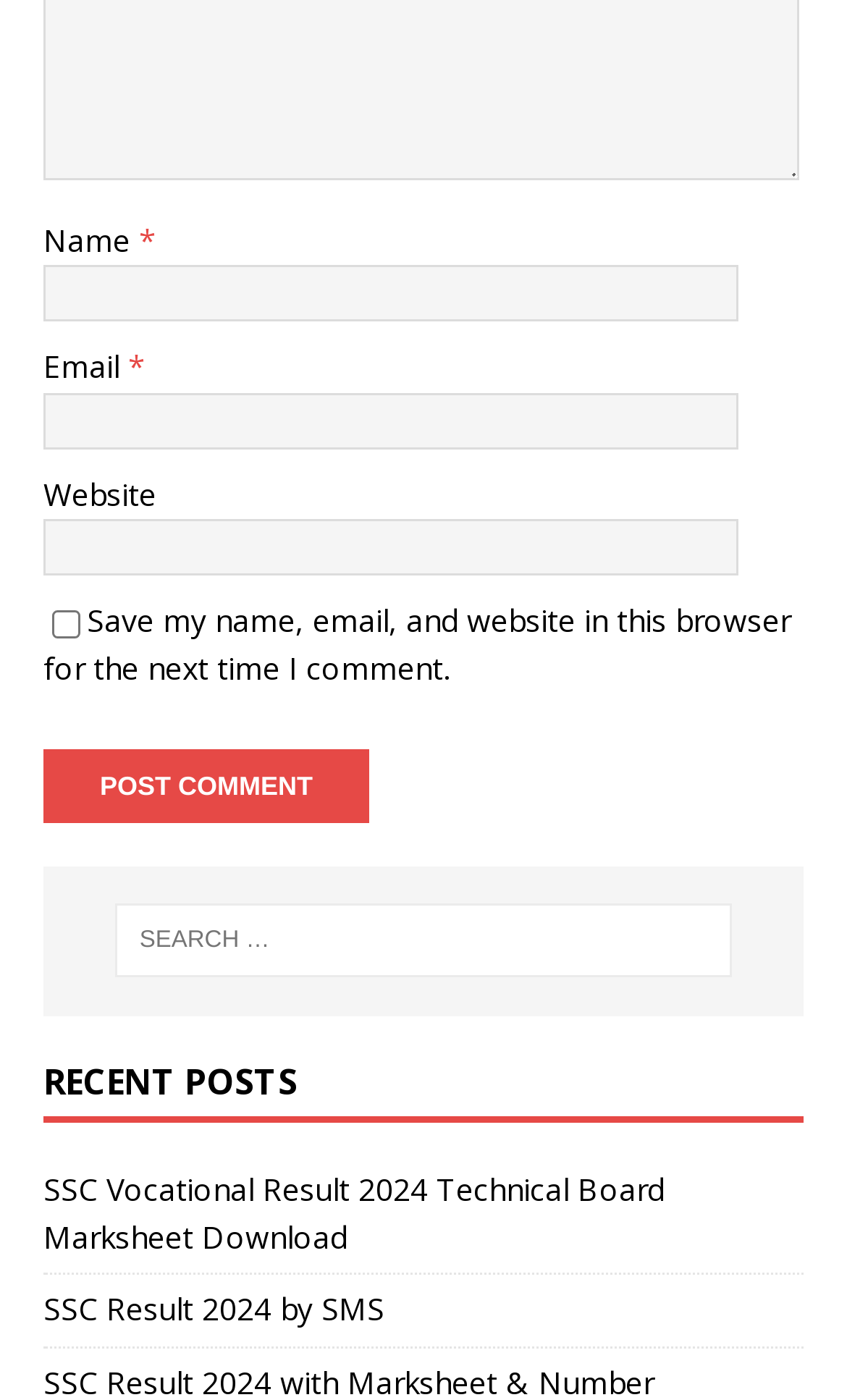Provide a short answer using a single word or phrase for the following question: 
What is the button below the text boxes for?

Post Comment